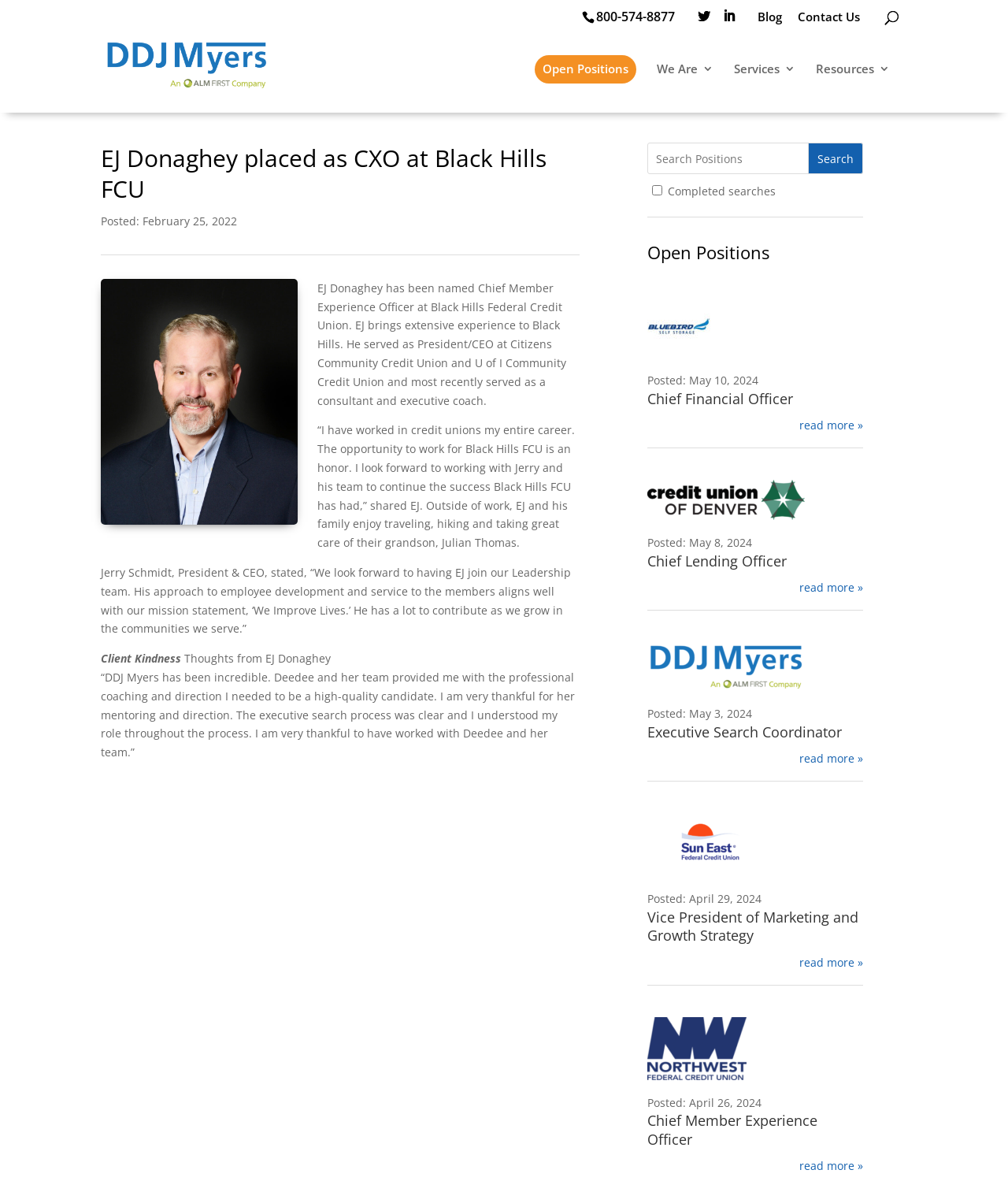What is EJ Donaghey's new role? From the image, respond with a single word or brief phrase.

Chief Member Experience Officer